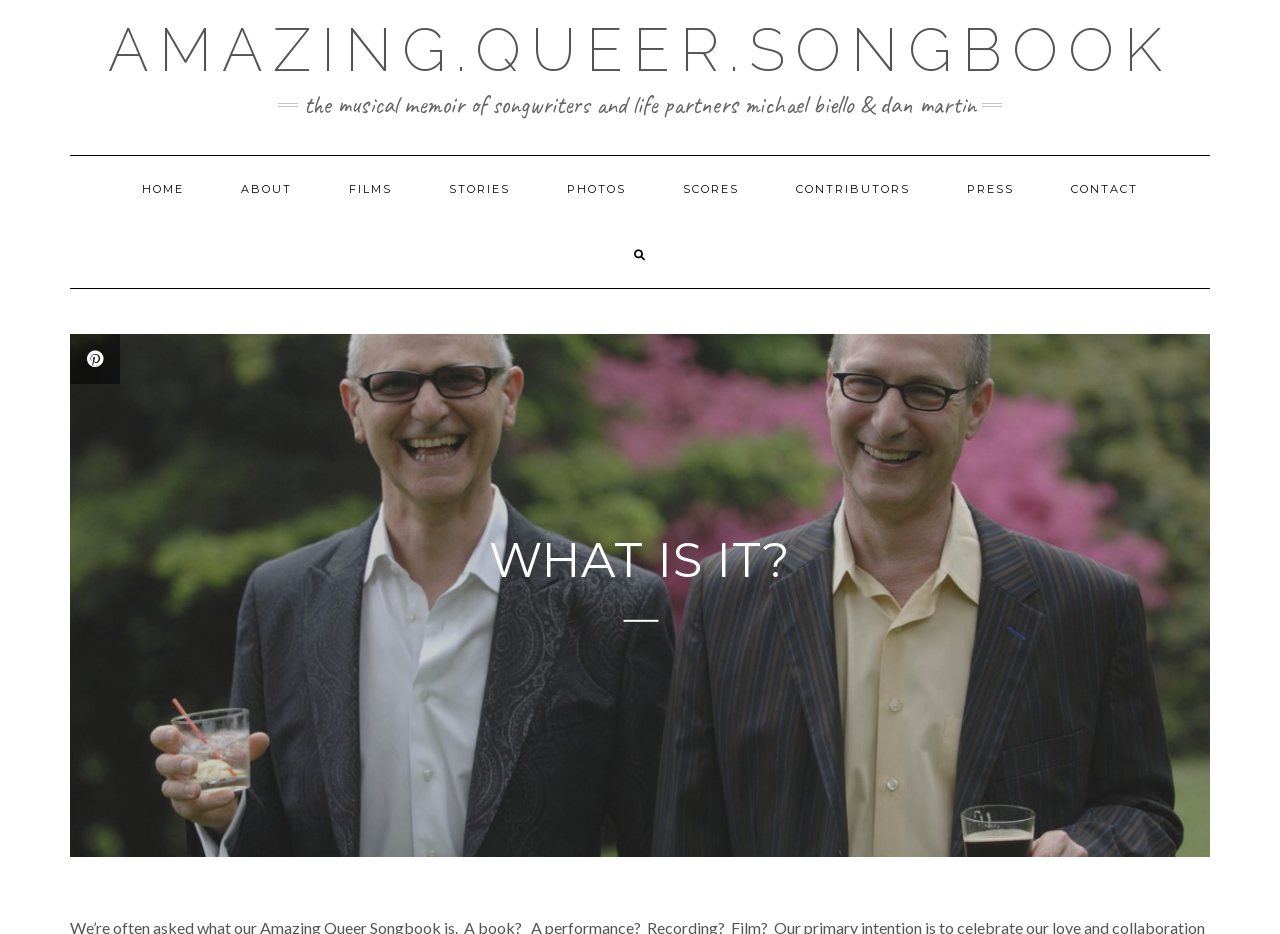Please find the bounding box coordinates of the element that needs to be clicked to perform the following instruction: "search for something". The bounding box coordinates should be four float numbers between 0 and 1, represented as [left, top, right, bottom].

[0.474, 0.238, 0.526, 0.308]